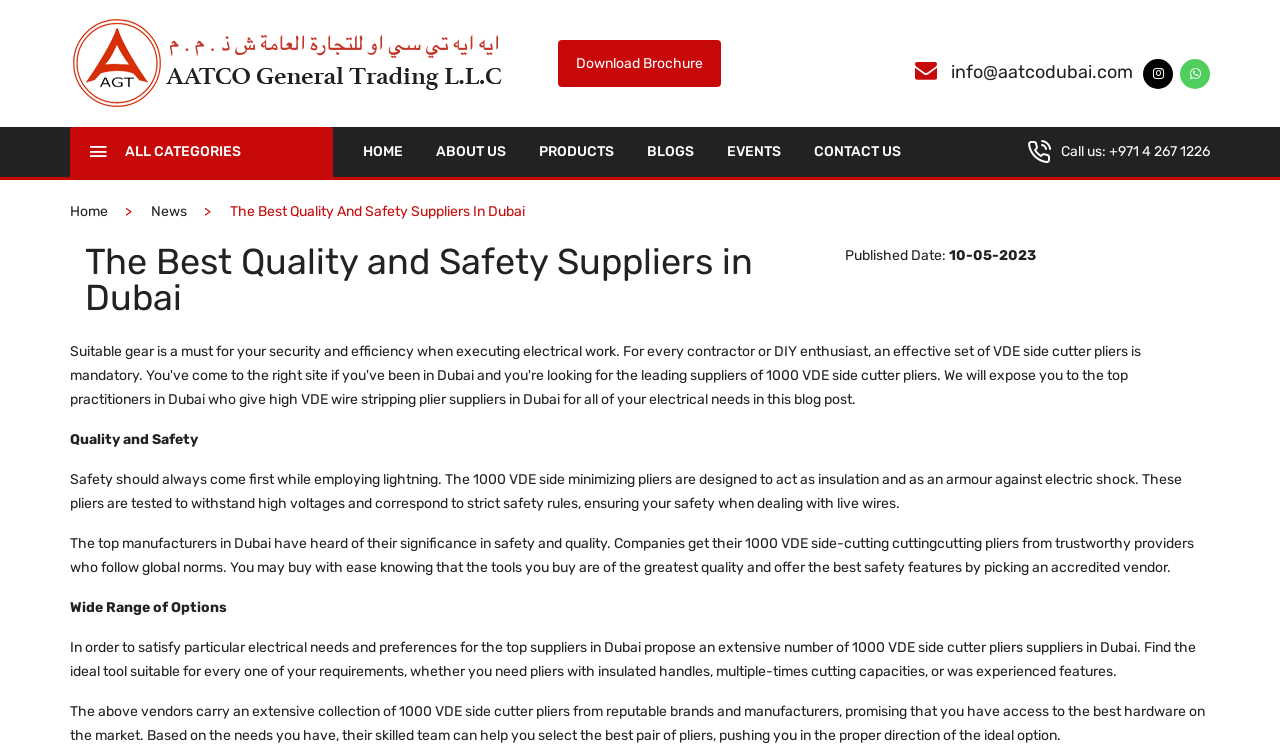Describe the webpage meticulously, covering all significant aspects.

The webpage is about AGT - AATCO General Trading L.L.C, a company that supplies high-quality electrical tools in Dubai. At the top left corner, there is a link to the company's homepage. Next to it, there is a link to download a brochure. The company's email address, info@aatcodubai.com, is displayed prominently, followed by two social media links.

Below these elements, there is a navigation menu with links to different sections of the website, including "HOME", "ABOUT US", "PRODUCTS", "BLOGS", "EVENTS", and "CONTACT US". 

On the right side of the page, there is a section with the company's contact information, including a phone number, +971 4 267 1226. 

The main content of the page is an article about the importance of quality and safety in electrical tools, specifically 1000 VDE side-cutting pliers. The article has a heading "The Best Quality and Safety Suppliers in Dubai" and is divided into sections, including "Quality and Safety", "Wide Range of Options", and others. The article discusses the features and benefits of these pliers, including their ability to withstand high voltages and ensure safety when dealing with live wires. 

There are also links to other related articles, such as "VDE wire stripping plier suppliers" and "1000 VDE side cutter pliers suppliers". The article concludes by highlighting the importance of selecting the right pair of pliers based on specific needs and preferences.